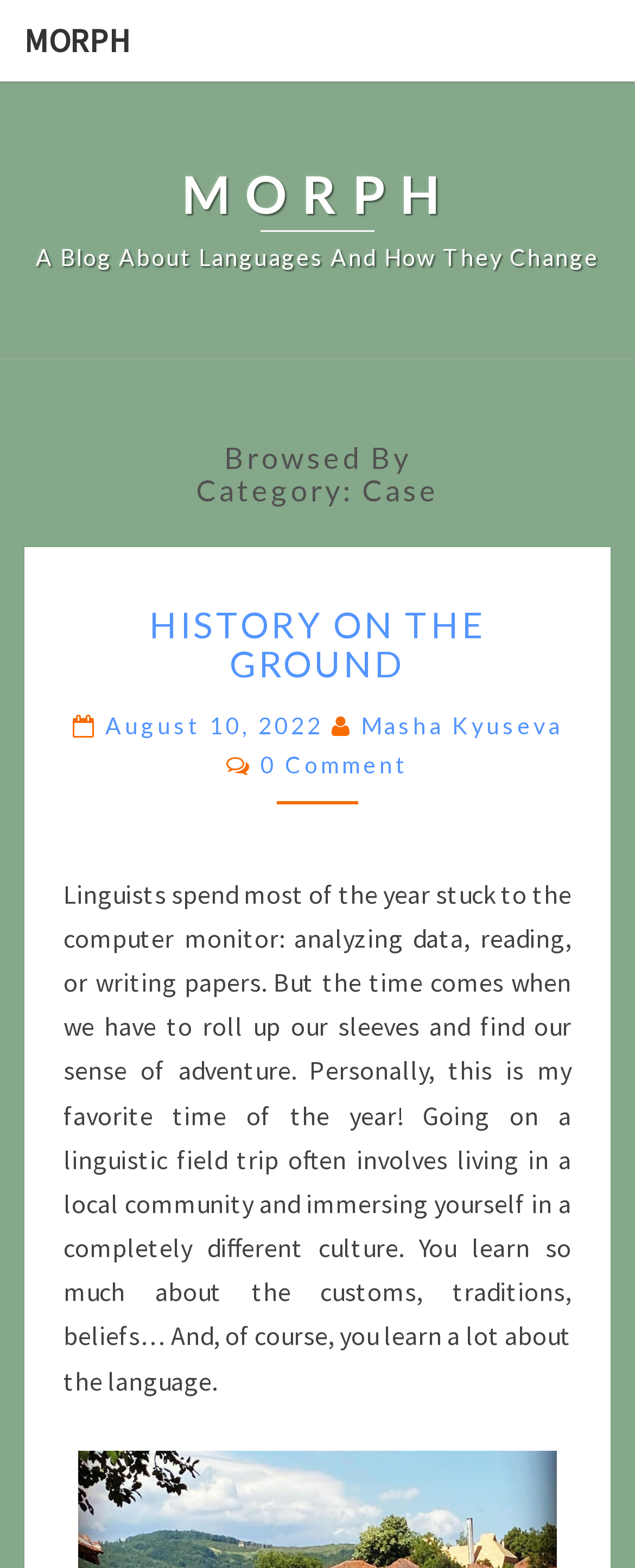What is the title of the blog post?
Give a detailed explanation using the information visible in the image.

I found the answer by examining the heading 'HISTORY ON THE GROUND' which is located below the category heading, and it is also a link. This suggests that it is the title of the current blog post.